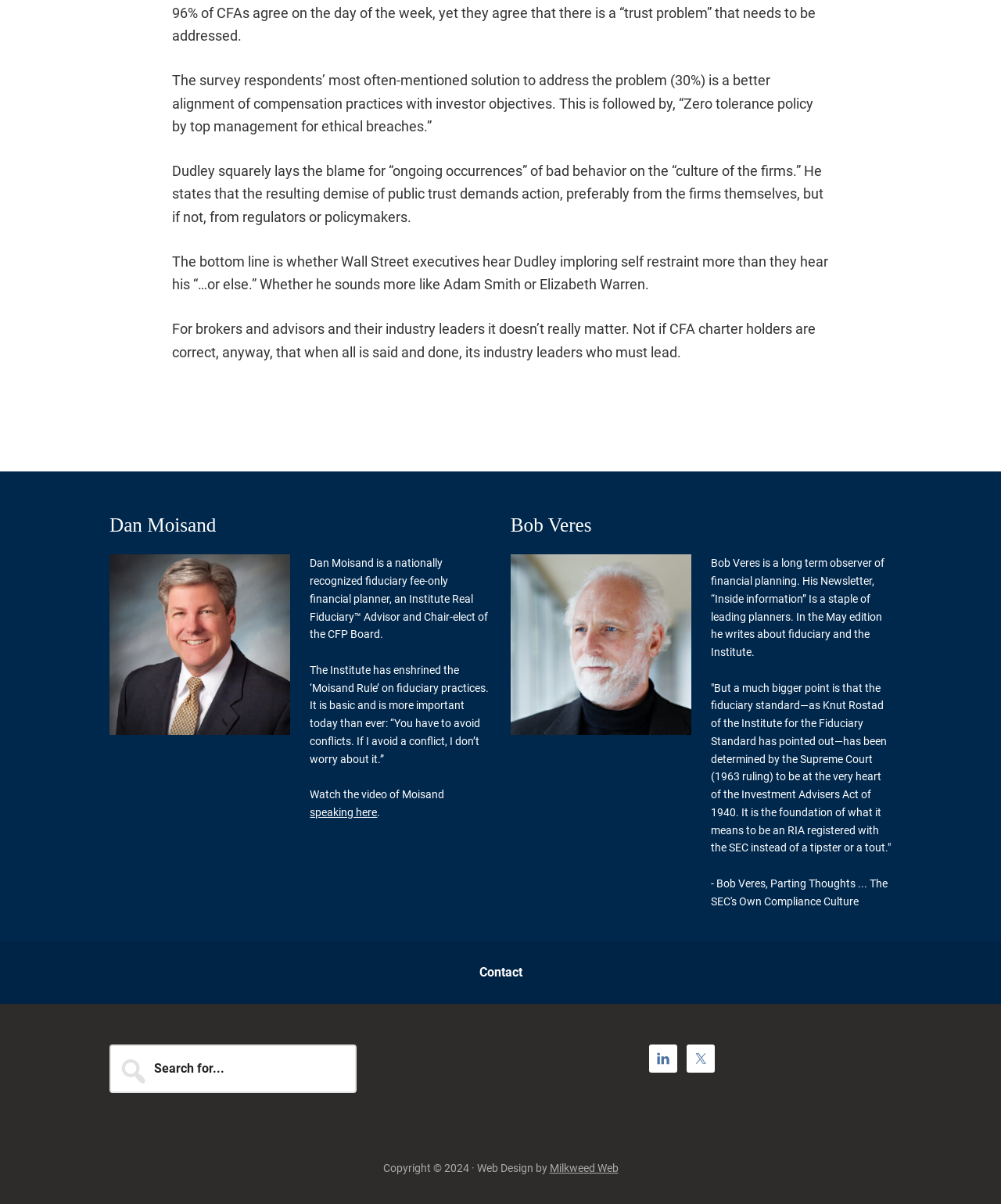Please provide a comprehensive response to the question based on the details in the image: What is the 'Moisand Rule'?

The 'Moisand Rule' is a principle of fiduciary practices that states 'You have to avoid conflicts. If I avoid a conflict, I don’t worry about it.' This is quoted on the webpage as a basic and important rule in fiduciary practices.